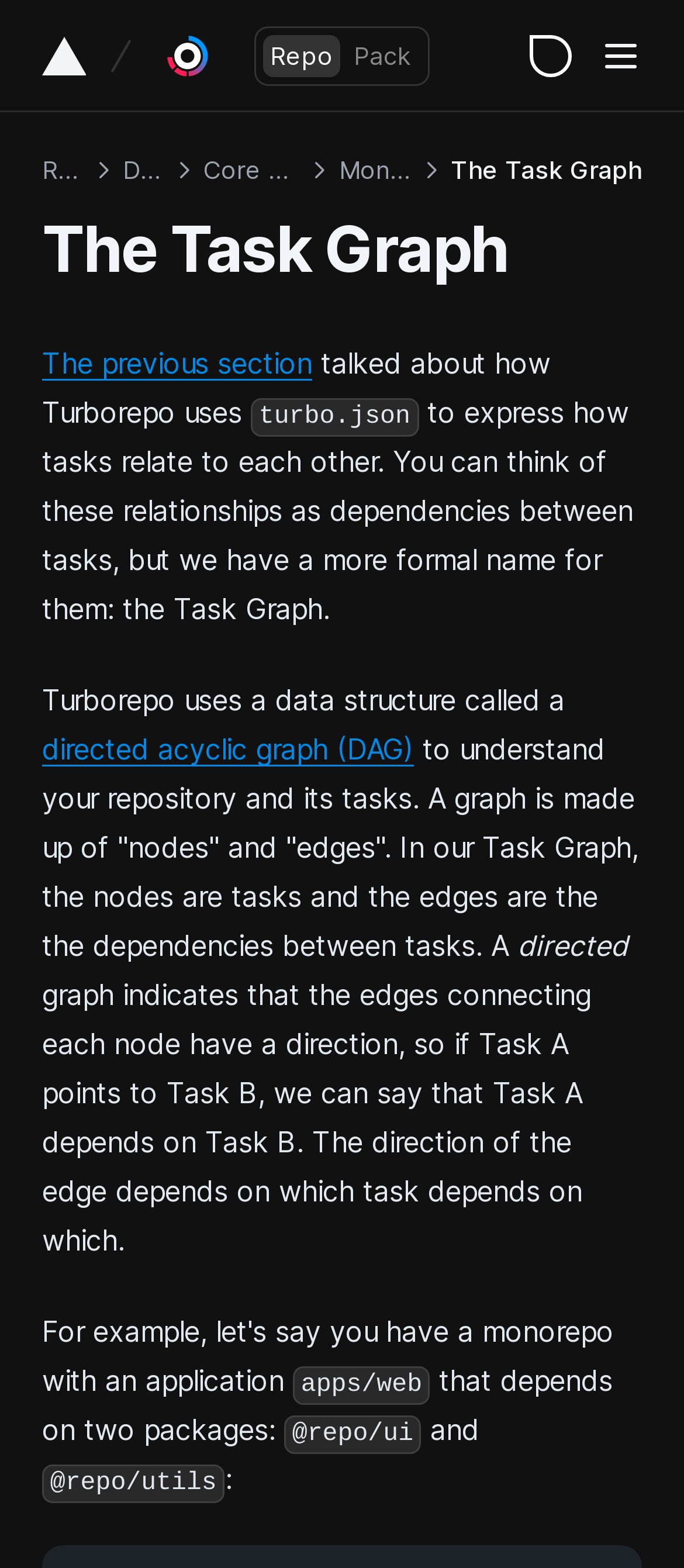Can you show the bounding box coordinates of the region to click on to complete the task described in the instruction: "View API Reference"?

[0.103, 0.067, 0.928, 0.104]